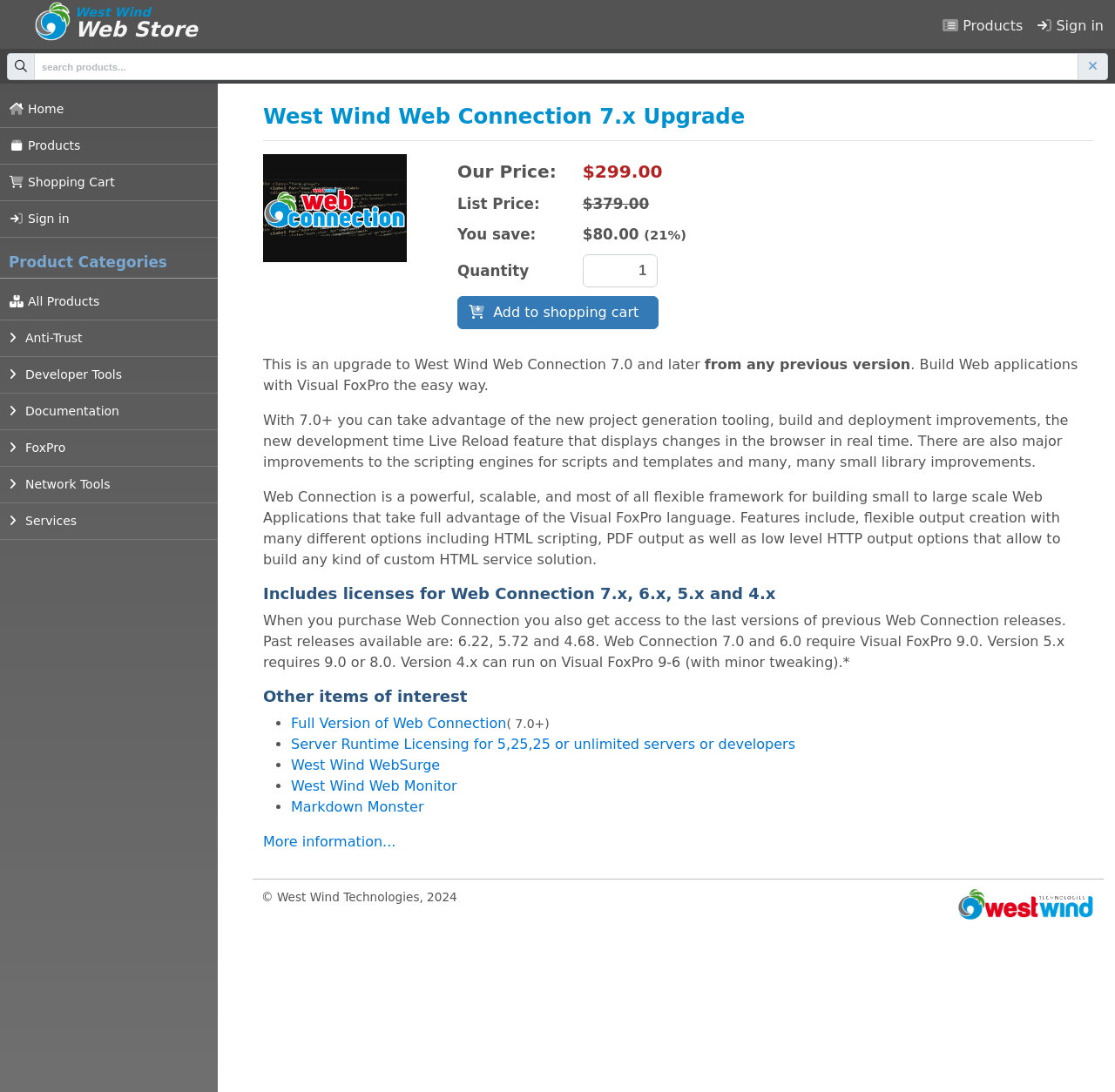Given the description: "West Wind Web Monitor", determine the bounding box coordinates of the UI element. The coordinates should be formatted as four float numbers between 0 and 1, [left, top, right, bottom].

[0.261, 0.712, 0.41, 0.727]